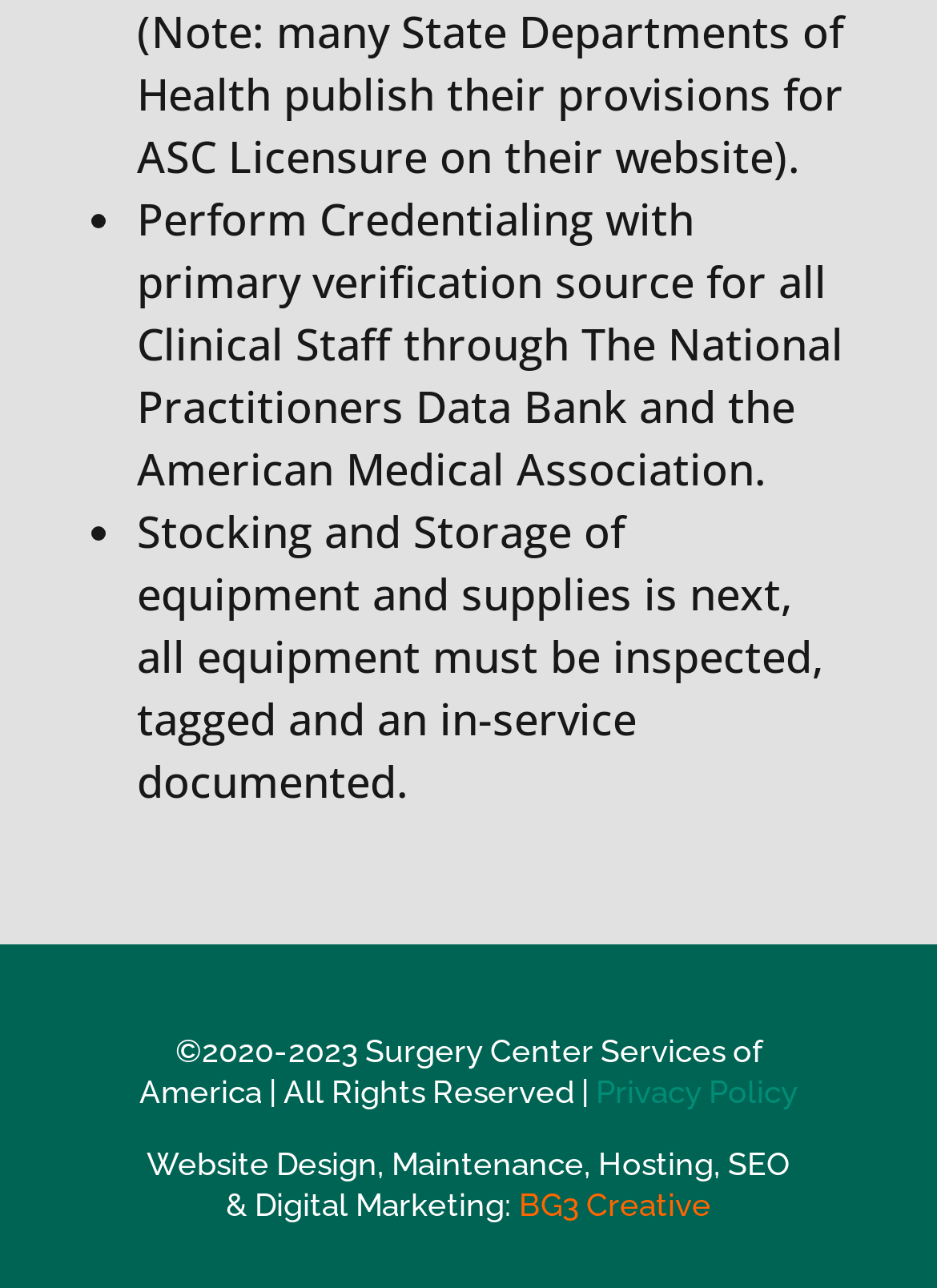What is the purpose of credentialing?
Use the screenshot to answer the question with a single word or phrase.

Verify clinical staff